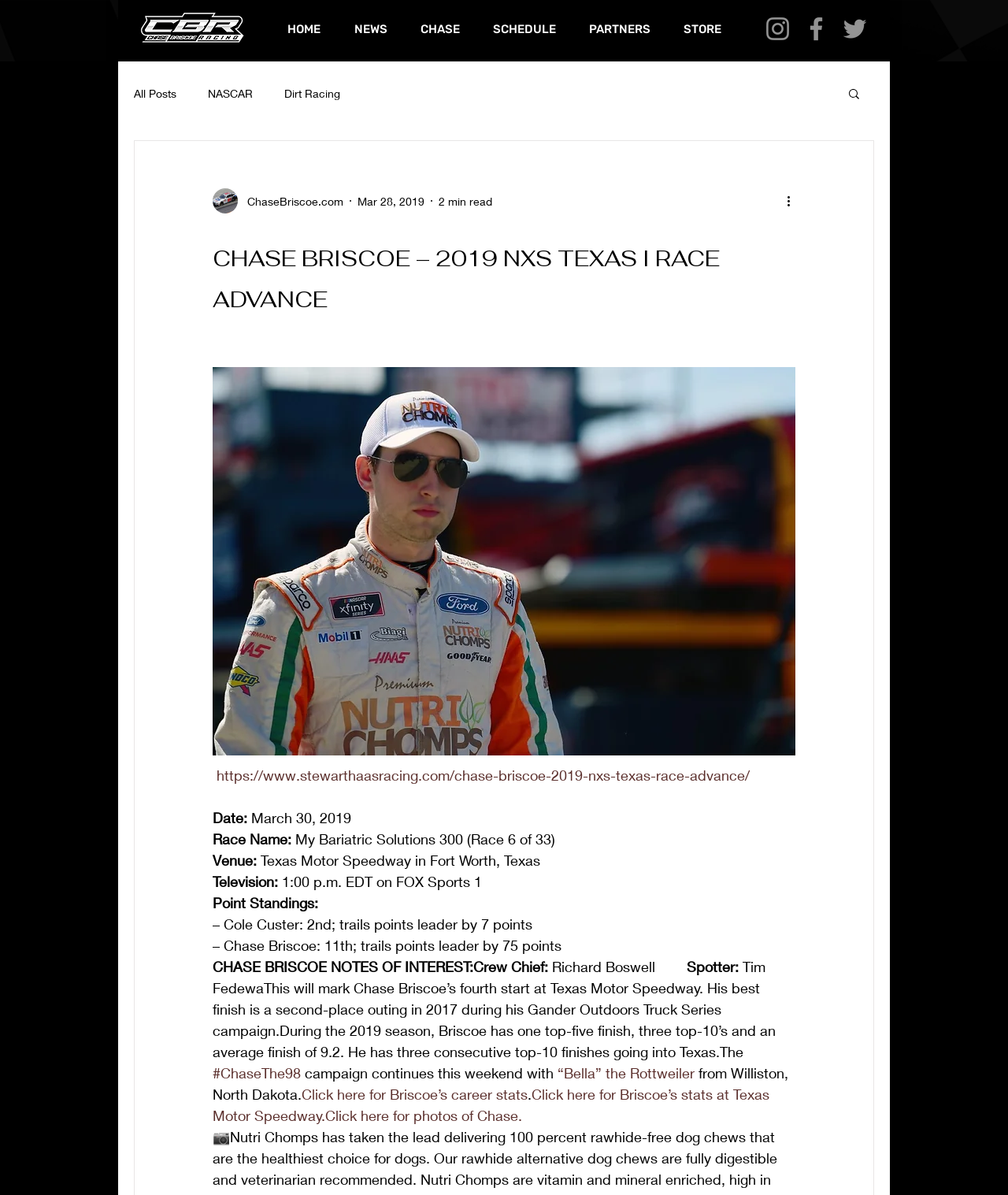What is the name of Chase Briscoe's crew chief?
Please use the image to provide an in-depth answer to the question.

The answer can be found in the section that provides details about Chase Briscoe's crew chief. It is mentioned as 'Crew Chief: Richard Boswell'.